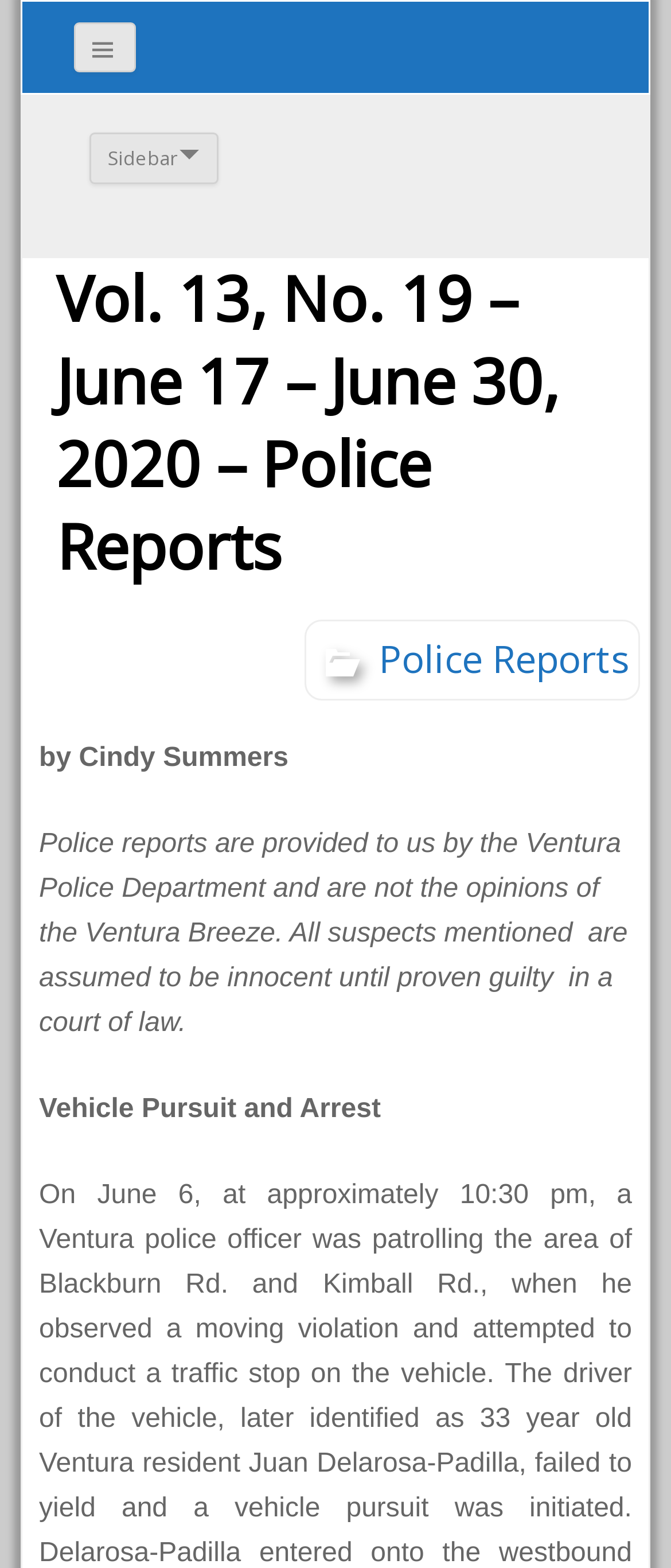Offer a thorough description of the webpage.

The webpage appears to be a news article or police report from the Ventura Breeze, with a focus on police reports from June 17 to June 30, 2020. 

At the top of the page, there is a heading with an icon, followed by a sidebar heading with another icon. Below these headings, there is a main header that displays the title "Vol. 13, No. 19 – June 17 – June 30, 2020 – Police Reports" and a link to "Police Reports" with an icon.

The main content of the page is divided into sections, with each section describing a specific police report. The first section is titled "Vehicle Pursuit and Arrest" and provides details about an incident that occurred on June 6 at approximately 10:30 pm. The text describes the location of the incident, the actions of the police officer, and the events that unfolded.

There are multiple paragraphs of text that provide further information about the incident, with each paragraph describing a specific aspect of the event. The text is arranged in a clear and organized manner, making it easy to follow the sequence of events.

In total, there are 30 static text elements on the page, which provide the main content of the police report. There are also 3 heading elements and 1 link element. The page does not appear to have any images.